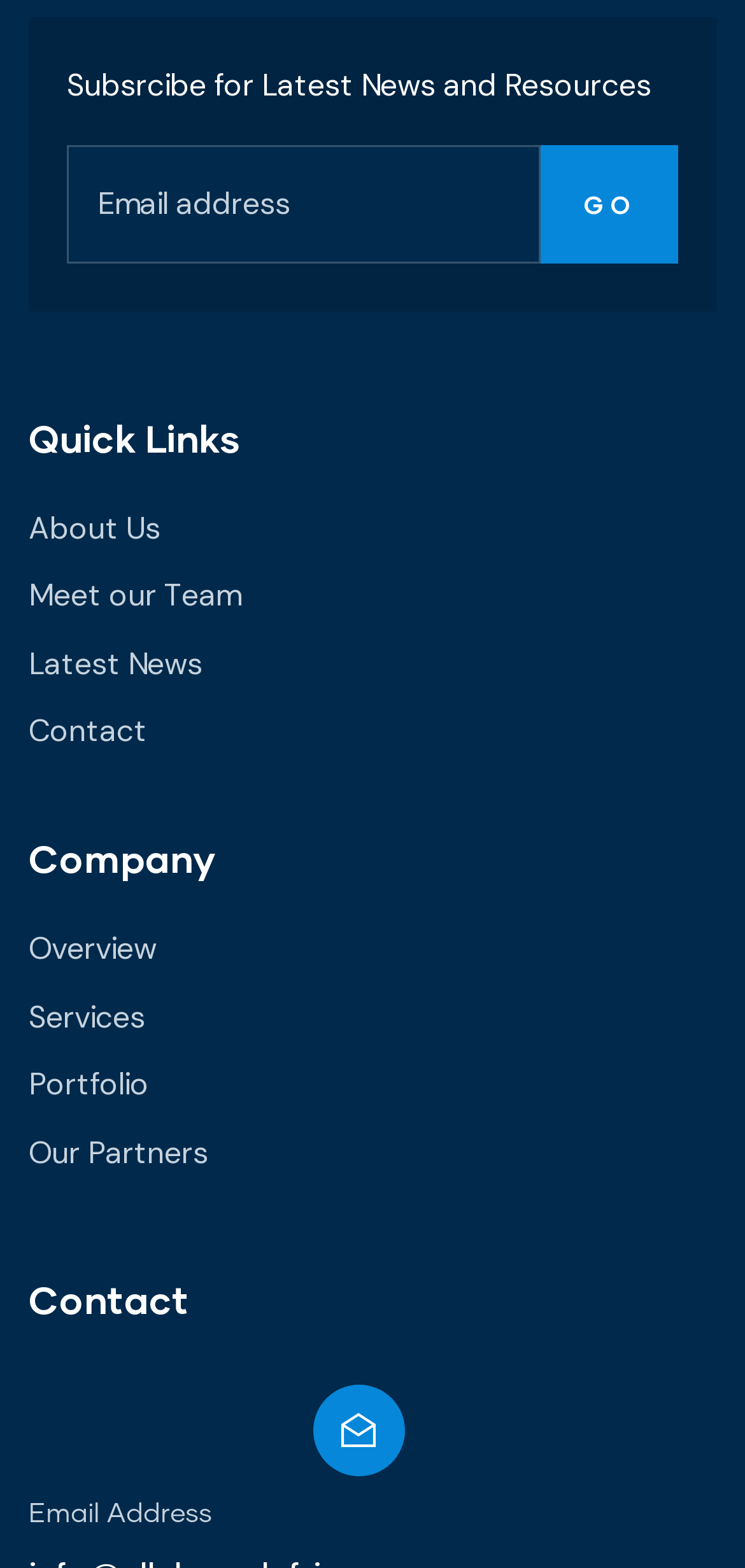Kindly determine the bounding box coordinates of the area that needs to be clicked to fulfill this instruction: "Contact us".

[0.038, 0.447, 0.923, 0.487]